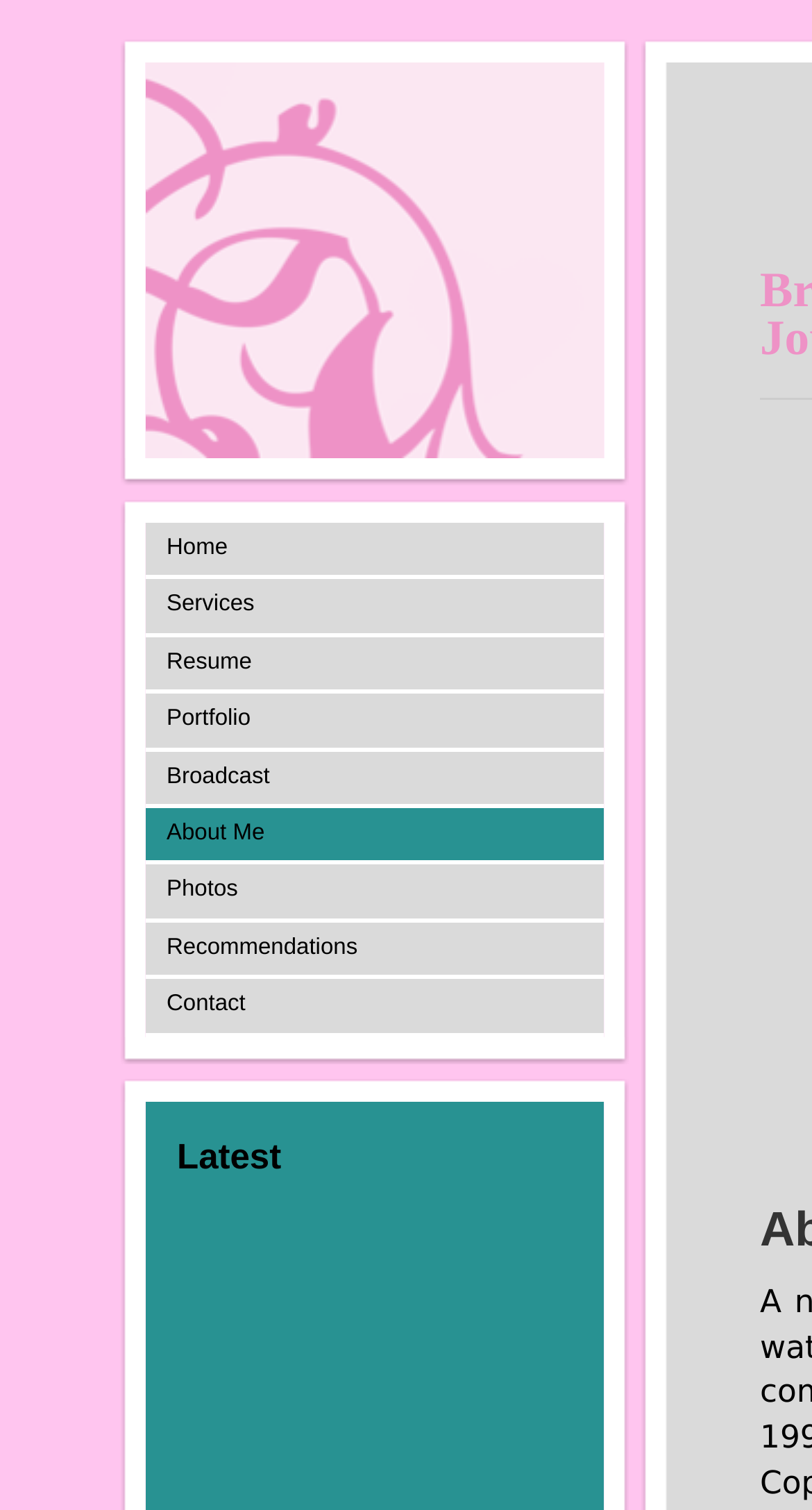Please find the bounding box for the UI component described as follows: "About Me".

[0.179, 0.535, 0.744, 0.573]